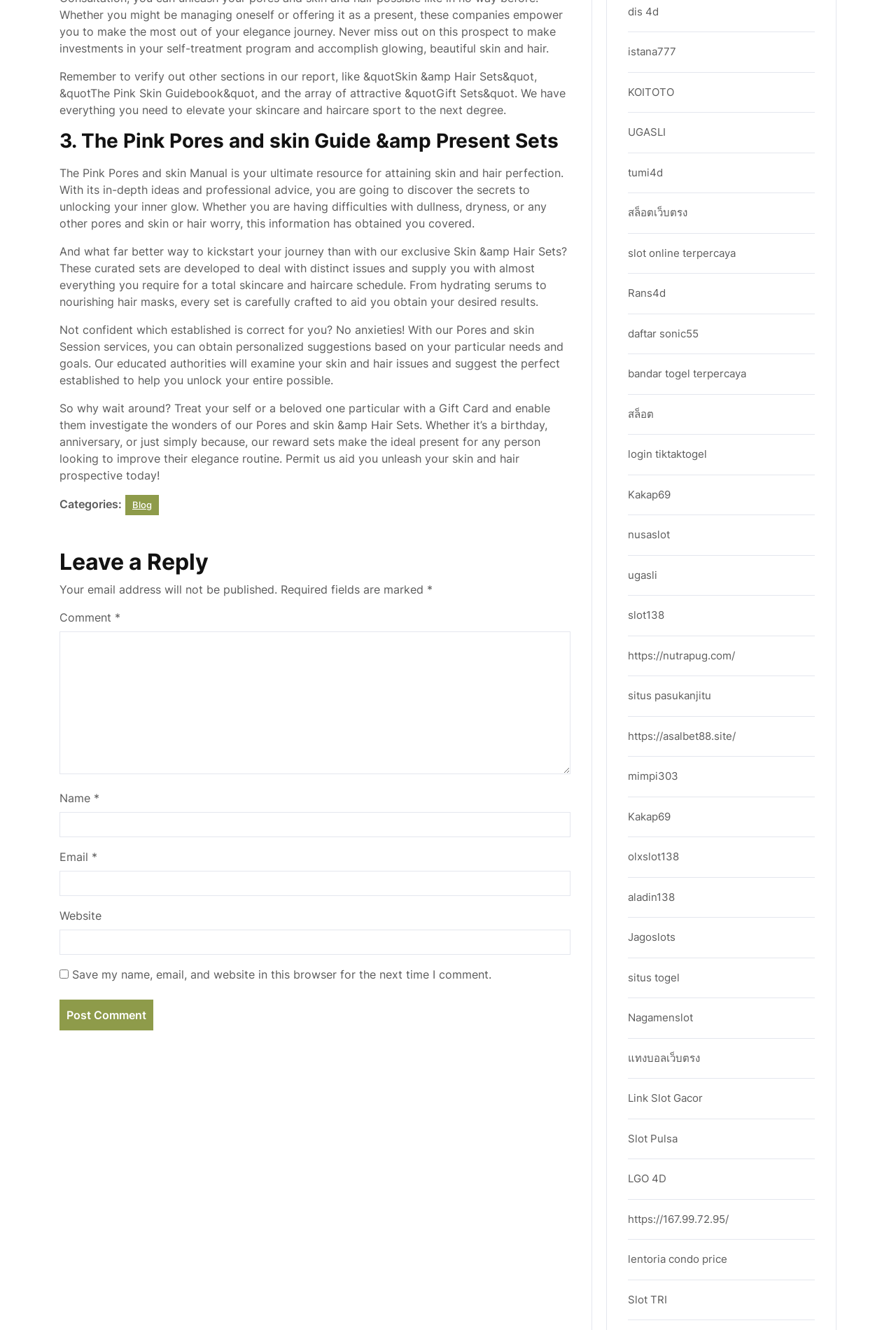How many text boxes are there for leaving a reply?
Please answer the question with a detailed response using the information from the screenshot.

Upon examining the webpage, I found four text boxes: one for comment, one for name, one for email, and one for website, which are all required fields for leaving a reply.